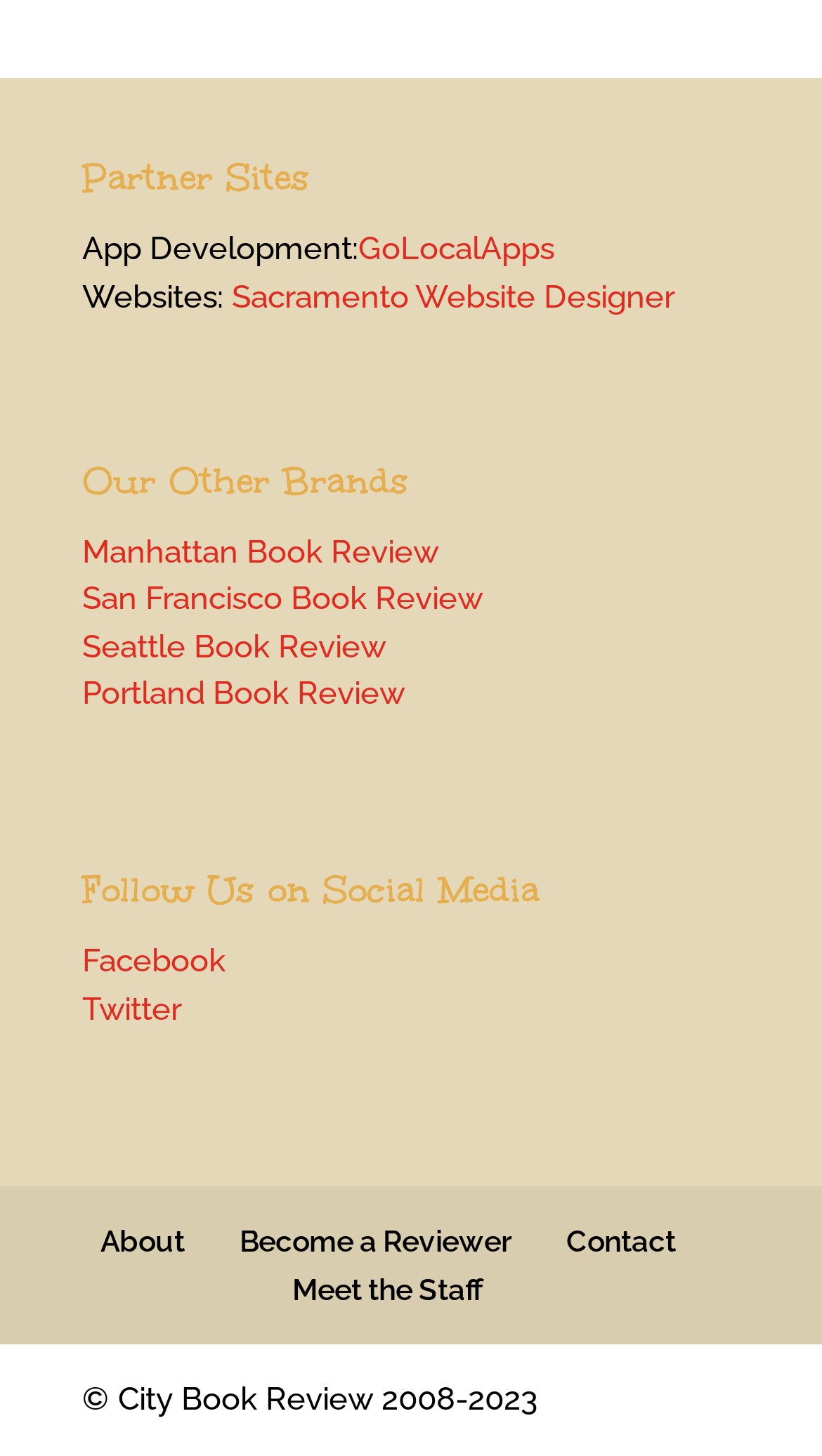Identify the bounding box coordinates of the region that should be clicked to execute the following instruction: "Learn about App Development".

[0.1, 0.158, 0.436, 0.184]